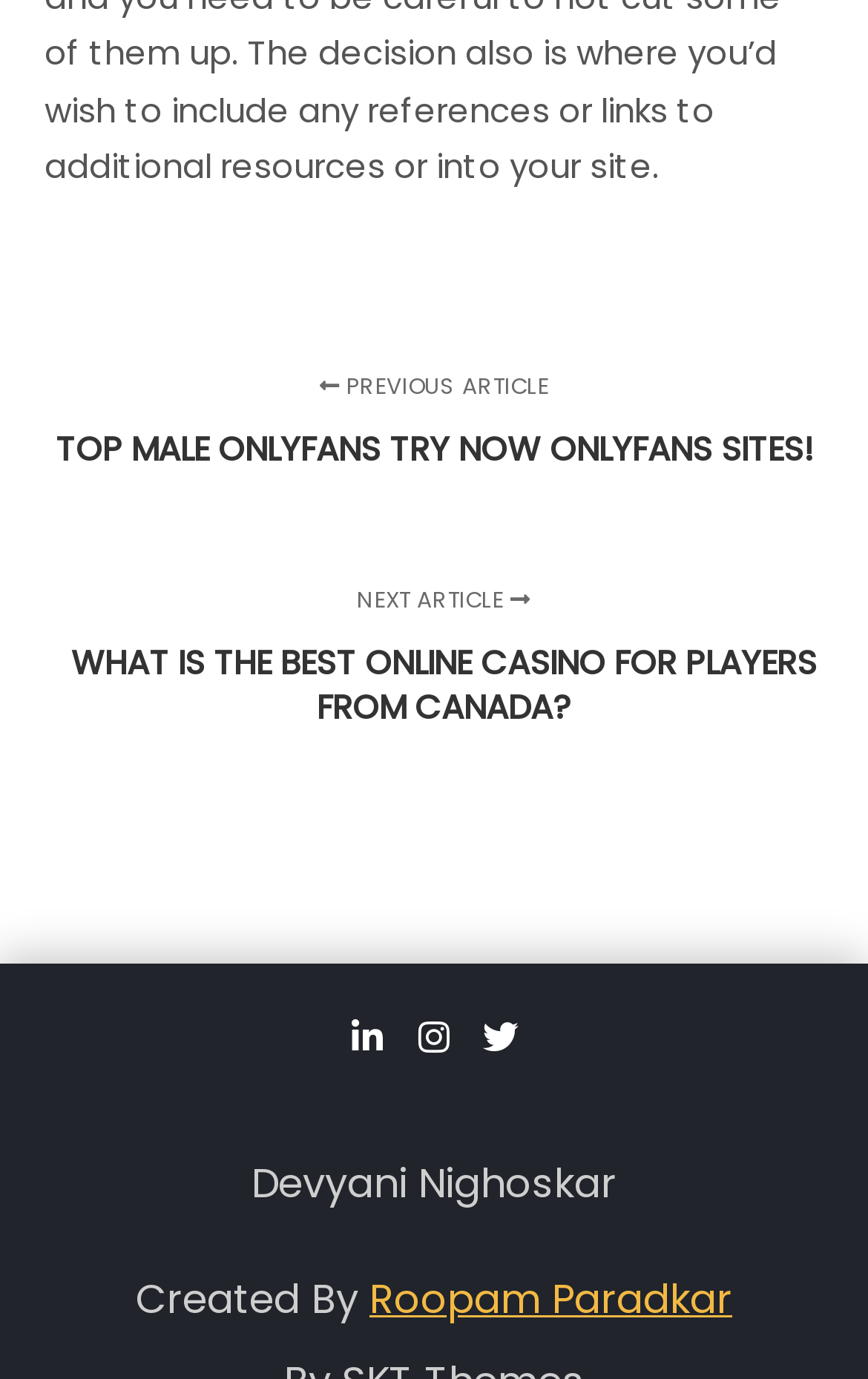Mark the bounding box of the element that matches the following description: "Roopam Paradkar".

[0.426, 0.921, 0.844, 0.961]